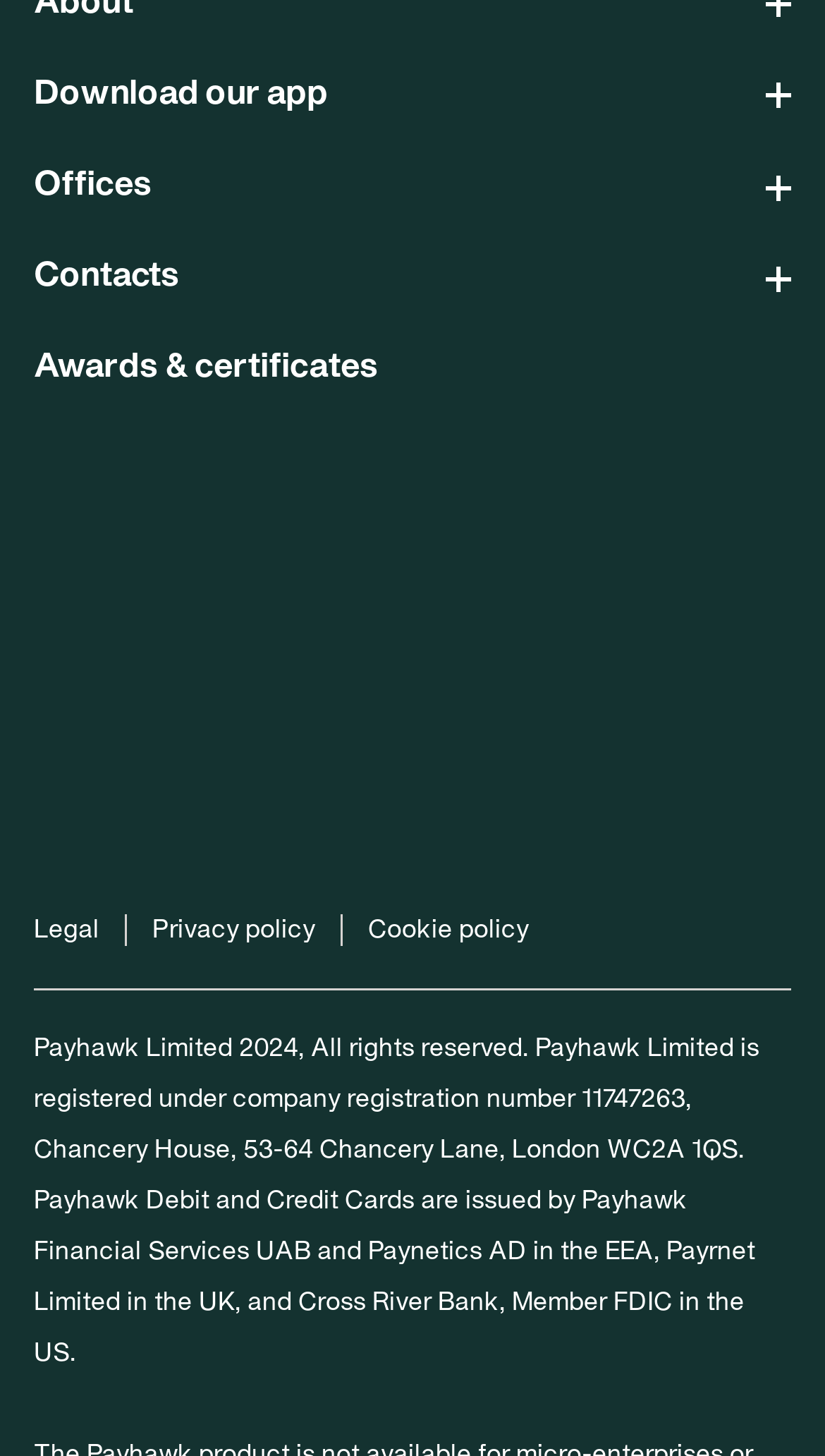Select the bounding box coordinates of the element I need to click to carry out the following instruction: "Download the app".

[0.041, 0.052, 0.959, 0.08]